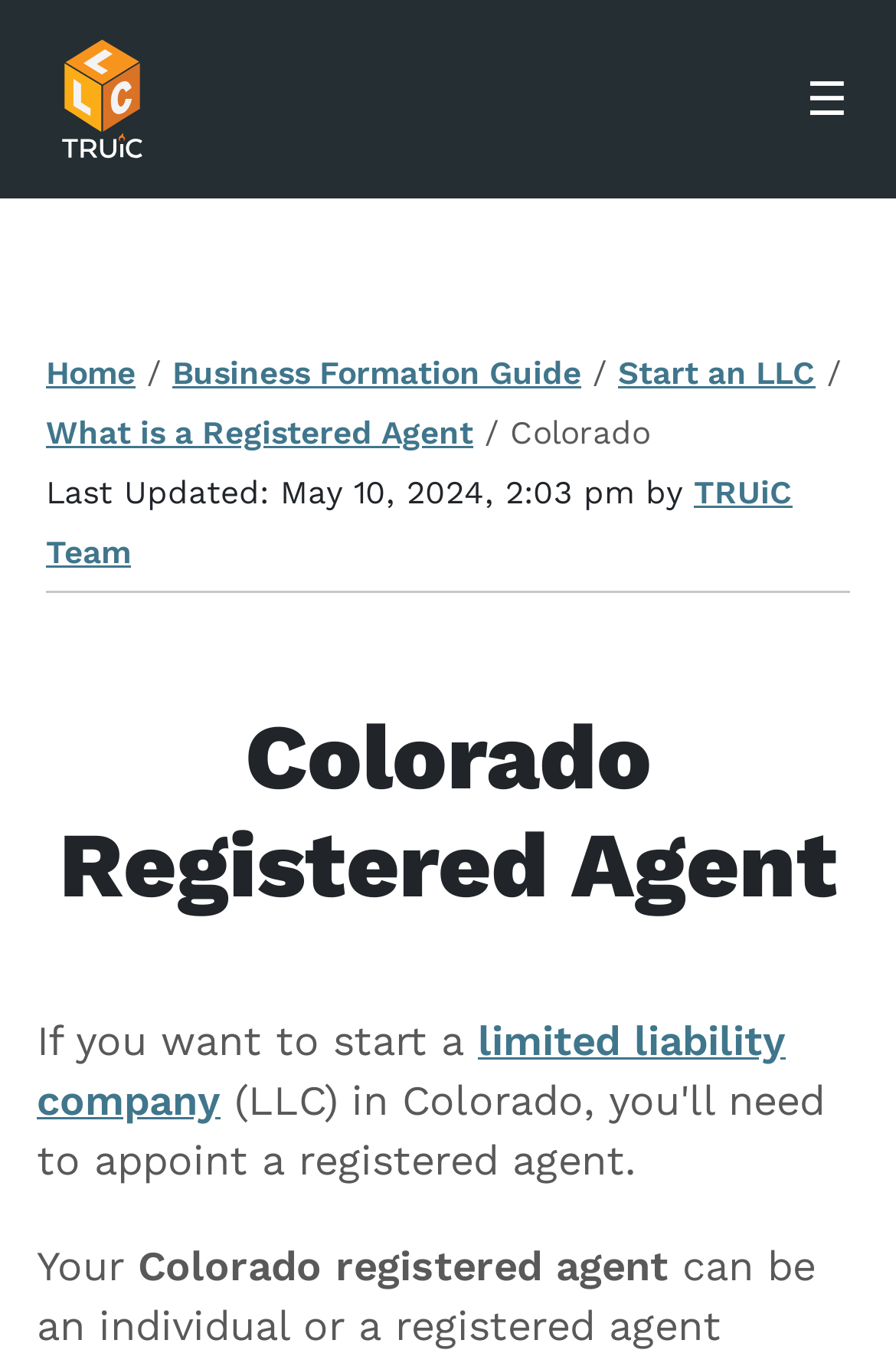Elaborate on the different components and information displayed on the webpage.

The webpage is about Colorado registered agents, specifically discussing the role of a registered agent for an LLC (Limited Liability Company). 

At the top left corner, there is a logo of "How To Start An LLC" accompanied by a link. Next to it, on the top right corner, is a toggle navigation button with a hamburger icon. 

Below the logo, there is a navigation menu with links to "Home", "Business Formation Guide", "Start an LLC", and more. The menu is divided by forward slashes. 

On the lower part of the page, there is a section with a heading "Colorado Registered Agent". Below the heading, there is a paragraph of text that starts with "If you want to start a limited liability company" and continues to discuss the importance of a Colorado registered agent. The text is divided into three parts, with the middle part being a link to "limited liability company". 

At the bottom of the page, there is a footer section with a last updated timestamp and a link to the "TRUiC Team".